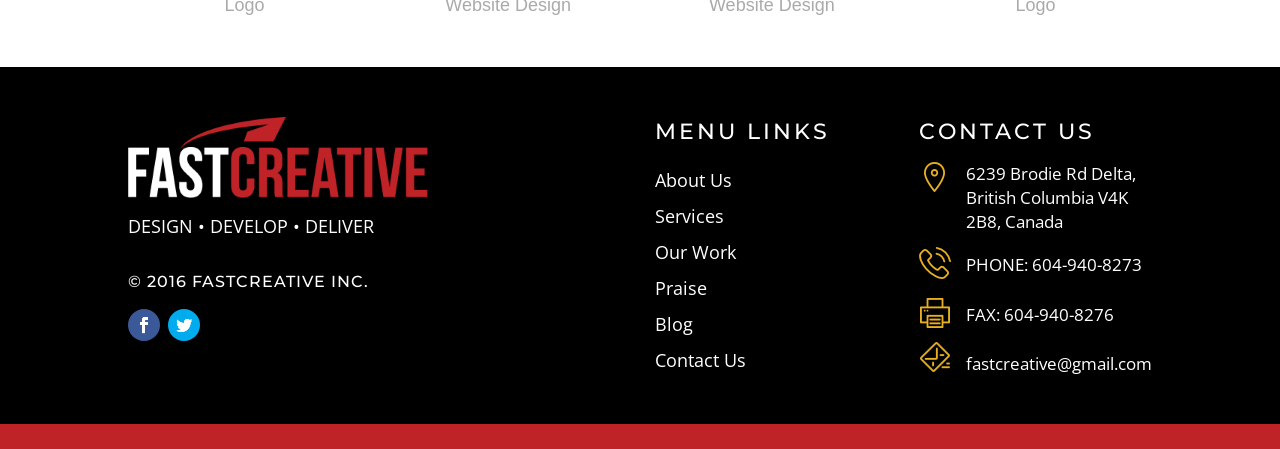Determine the bounding box coordinates of the section to be clicked to follow the instruction: "Click on Blog". The coordinates should be given as four float numbers between 0 and 1, formatted as [left, top, right, bottom].

[0.512, 0.696, 0.542, 0.749]